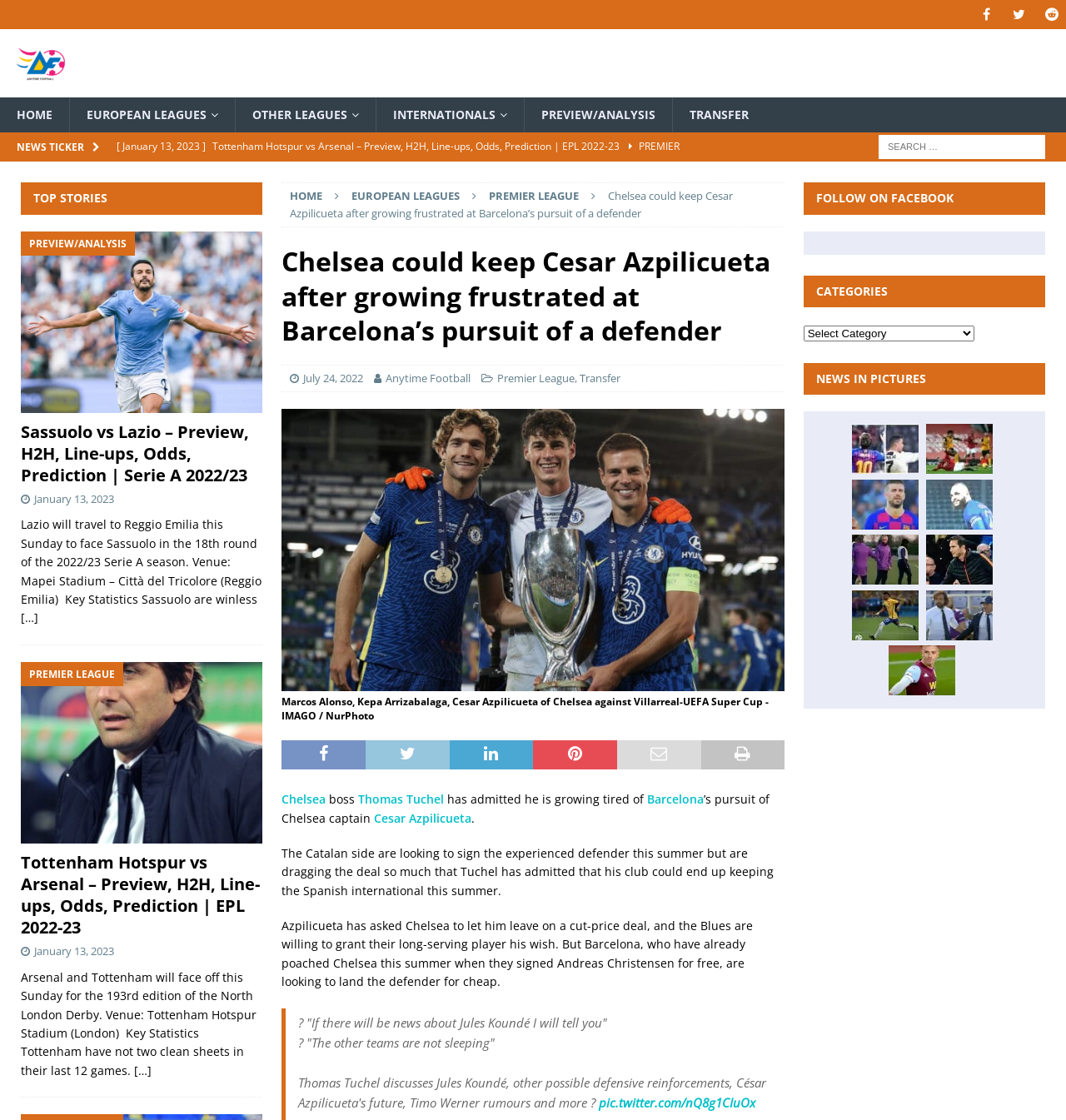Extract the bounding box of the UI element described as: "Thomas Tuchel".

[0.336, 0.706, 0.42, 0.721]